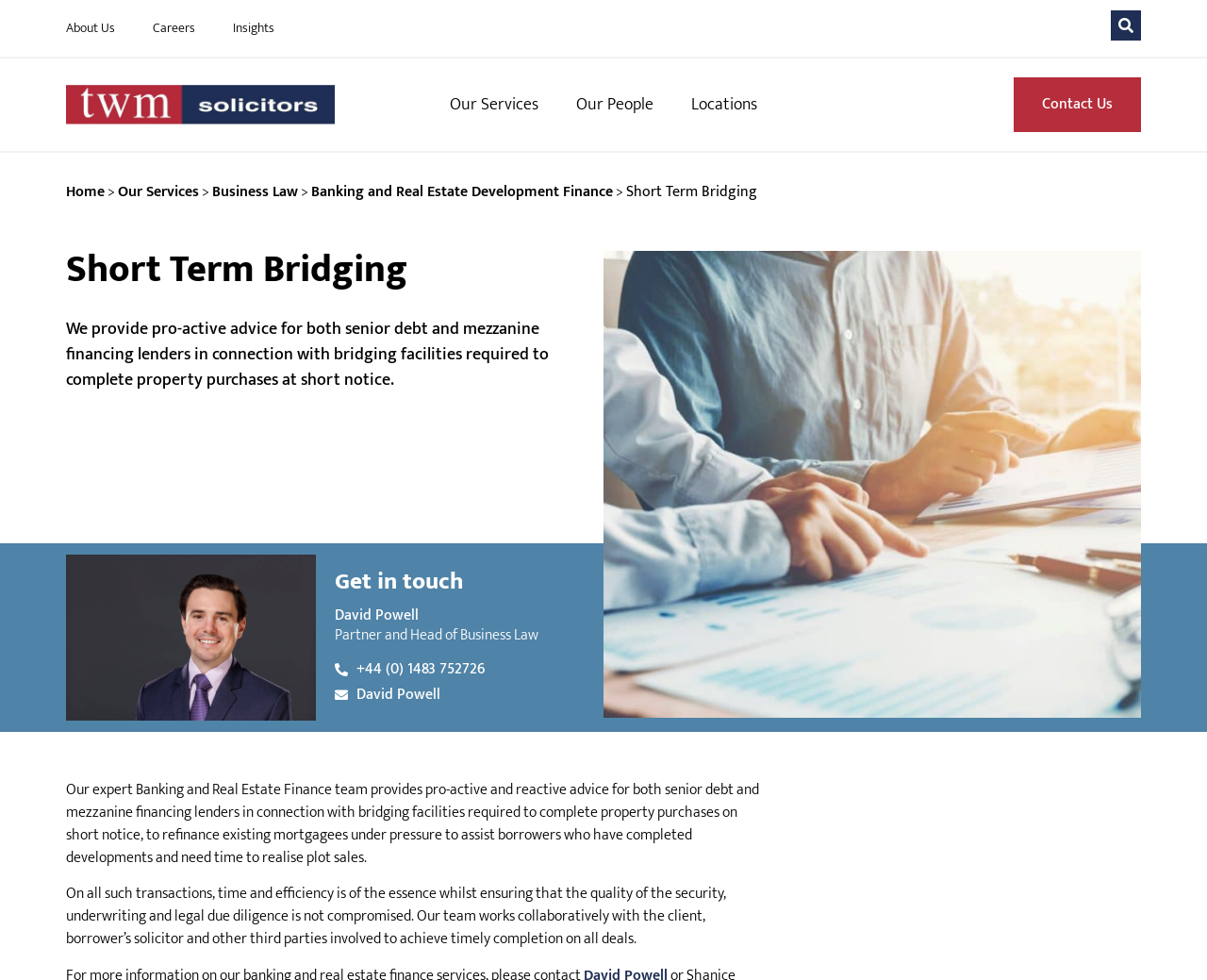Locate the bounding box coordinates of the area to click to fulfill this instruction: "Click on About Us". The bounding box should be presented as four float numbers between 0 and 1, in the order [left, top, right, bottom].

[0.055, 0.01, 0.095, 0.048]